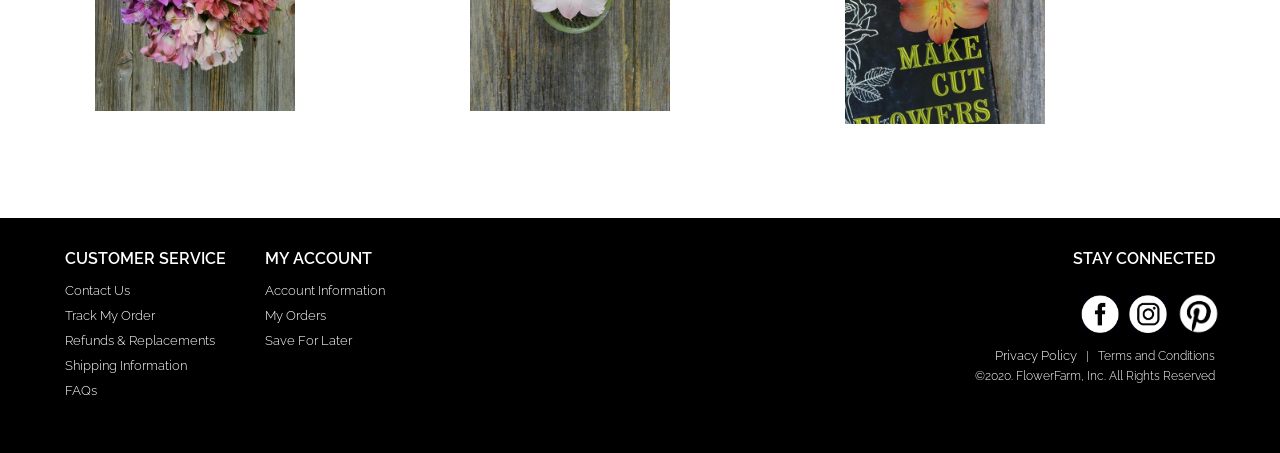Given the element description "3 stars 0", identify the bounding box of the corresponding UI element.

None